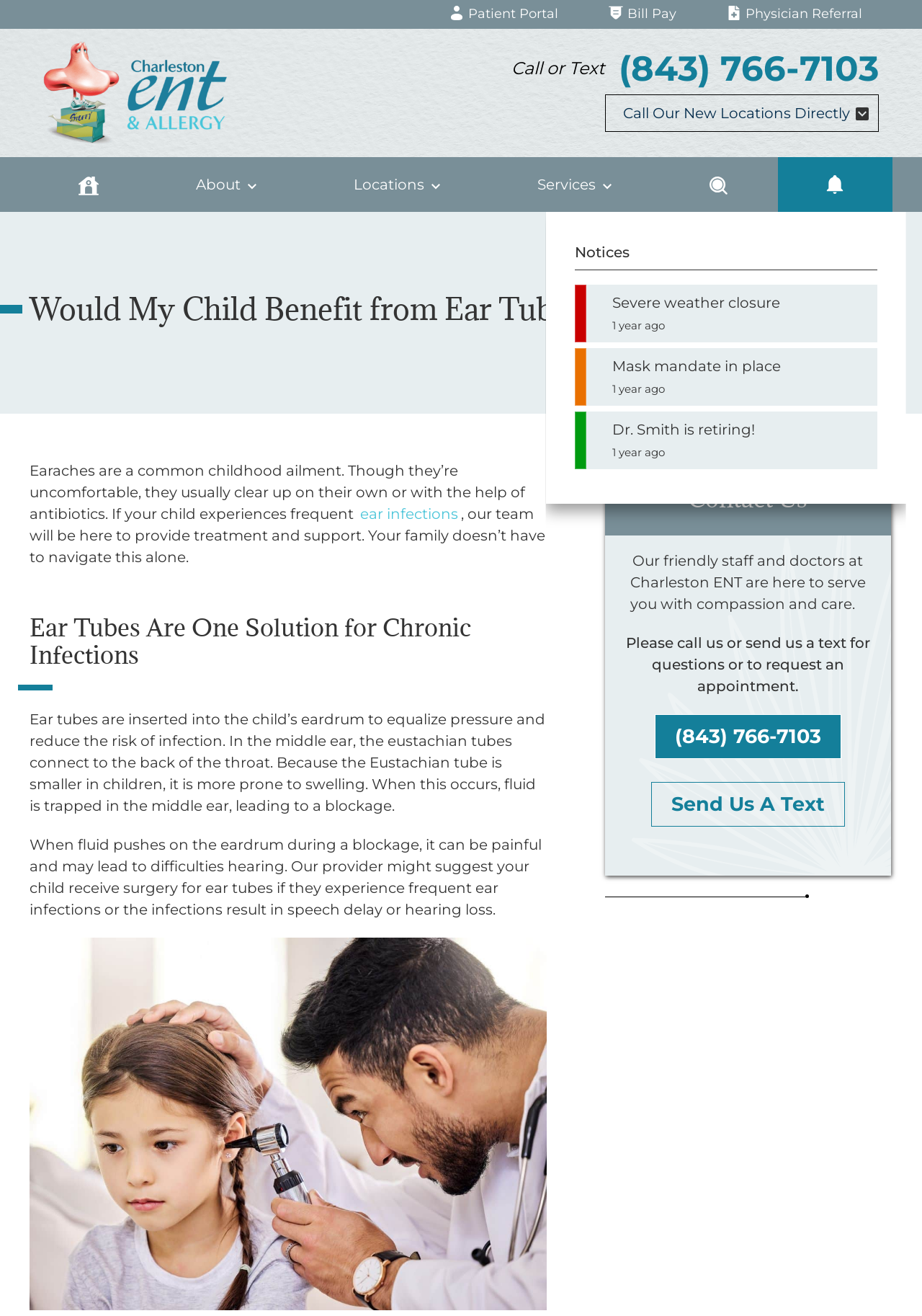Explain the webpage's design and content in an elaborate manner.

The webpage is about ear tubes and their benefits for children who suffer from frequent ear infections. At the top left corner, there is a logo of Charleston ENT, which is also a link. Next to it, there is a navigation menu with quick links to the patient portal, bill pay, and physician referral. Below this menu, there is a call-to-action link to call or text (843) 766-7103.

On the top right corner, there is a main navigation menu with links to the home page, about, locations, services, and search. The search link has a small magnifying glass icon next to it.

Below the navigation menus, there is a header section with a heading that reads "Would My Child Benefit from Ear Tubes?" This section also contains a brief introduction to earaches and ear infections in children, mentioning that the team at Charleston ENT is available to provide treatment and support.

The main content section is divided into two parts. The first part explains what ear tubes are and how they can help children with chronic ear infections. It describes the procedure of inserting ear tubes into the child's eardrum to equalize pressure and reduce the risk of infection. There is also a paragraph explaining the benefits of ear tubes, including reducing the risk of speech delay and hearing loss.

The second part of the main content section contains a figure with an image of a doctor examining a child's ear with a medical device. Below the image, there is a heading that reads "Contact Us" and a brief message encouraging visitors to call or text the office with questions or to request an appointment. There are also links to call or text (843) 766-7103 and to send a text message.

At the bottom of the page, there is a tab list with notices, including announcements about severe weather closures, mask mandates, and a doctor's retirement.